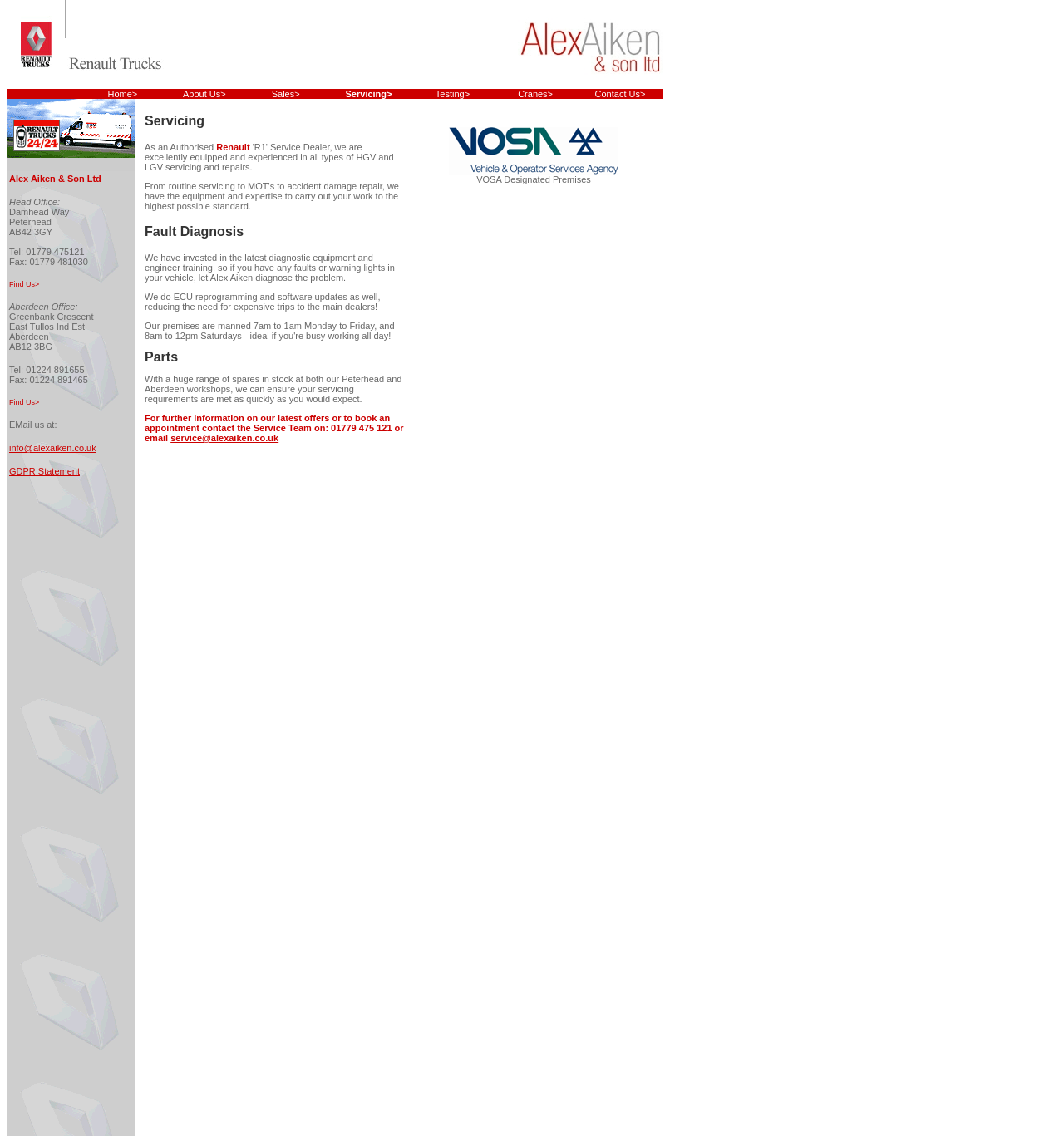Indicate the bounding box coordinates of the element that must be clicked to execute the instruction: "Book an appointment with the Service Team". The coordinates should be given as four float numbers between 0 and 1, i.e., [left, top, right, bottom].

[0.16, 0.381, 0.262, 0.39]